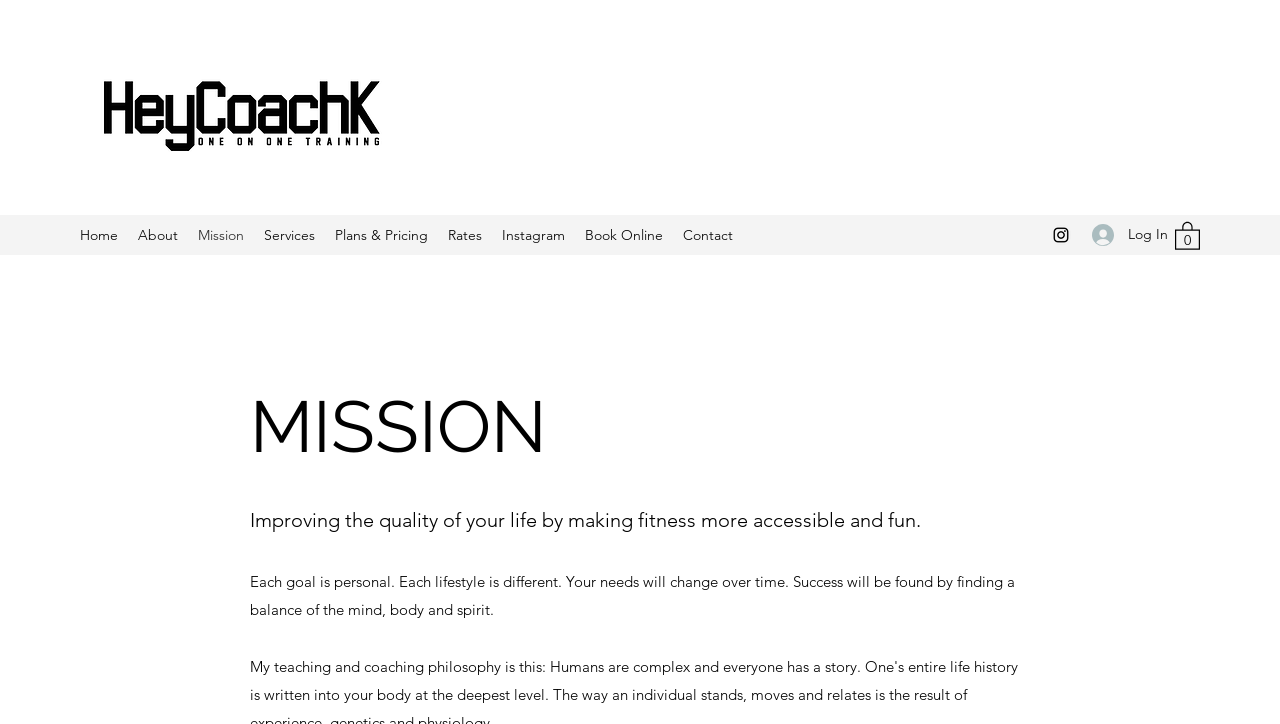Ascertain the bounding box coordinates for the UI element detailed here: "Log In". The coordinates should be provided as [left, top, right, bottom] with each value being a float between 0 and 1.

[0.842, 0.299, 0.912, 0.35]